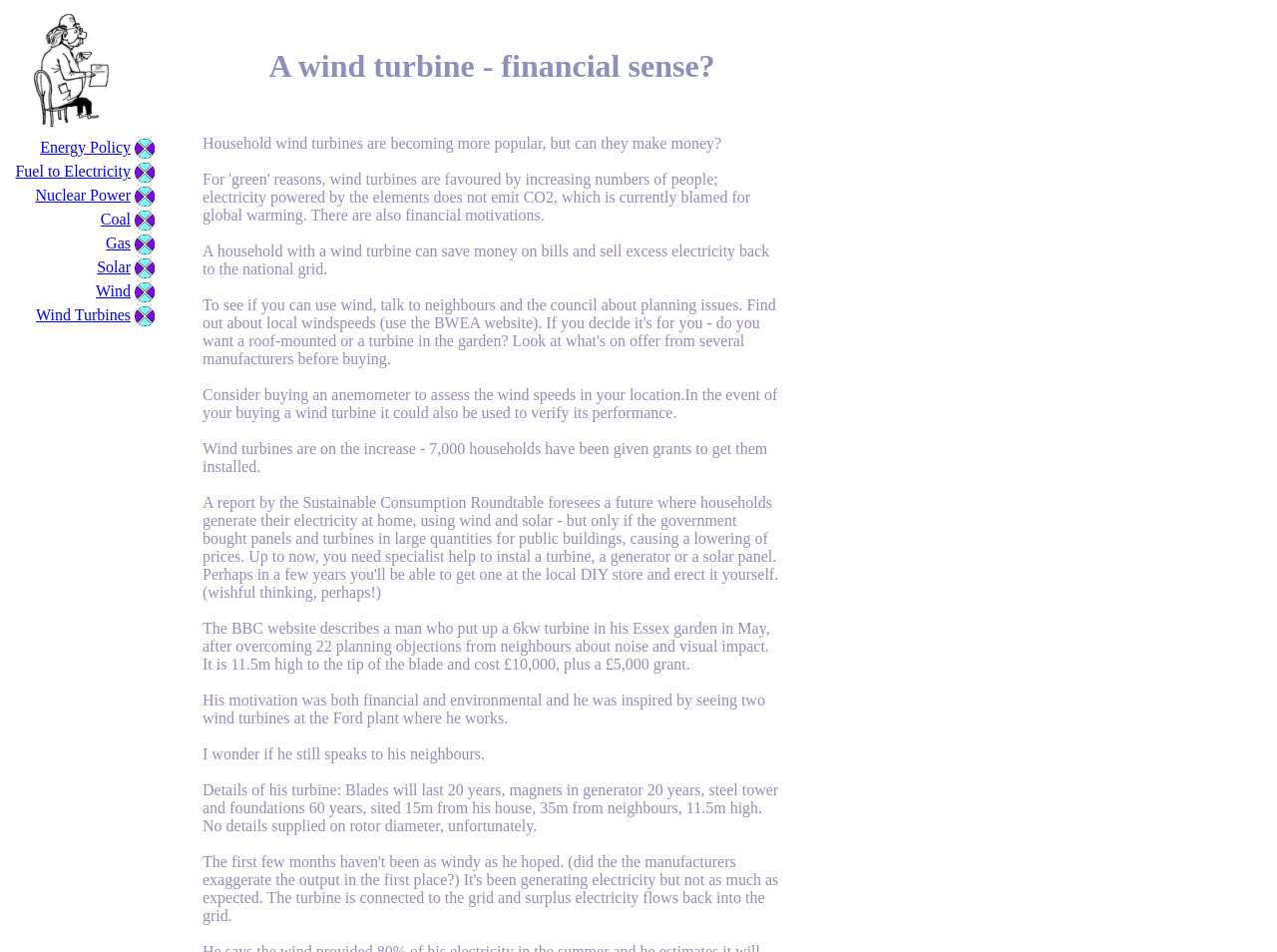How many years do the blades of a wind turbine last?
Answer the question with a single word or phrase by looking at the picture.

20 years